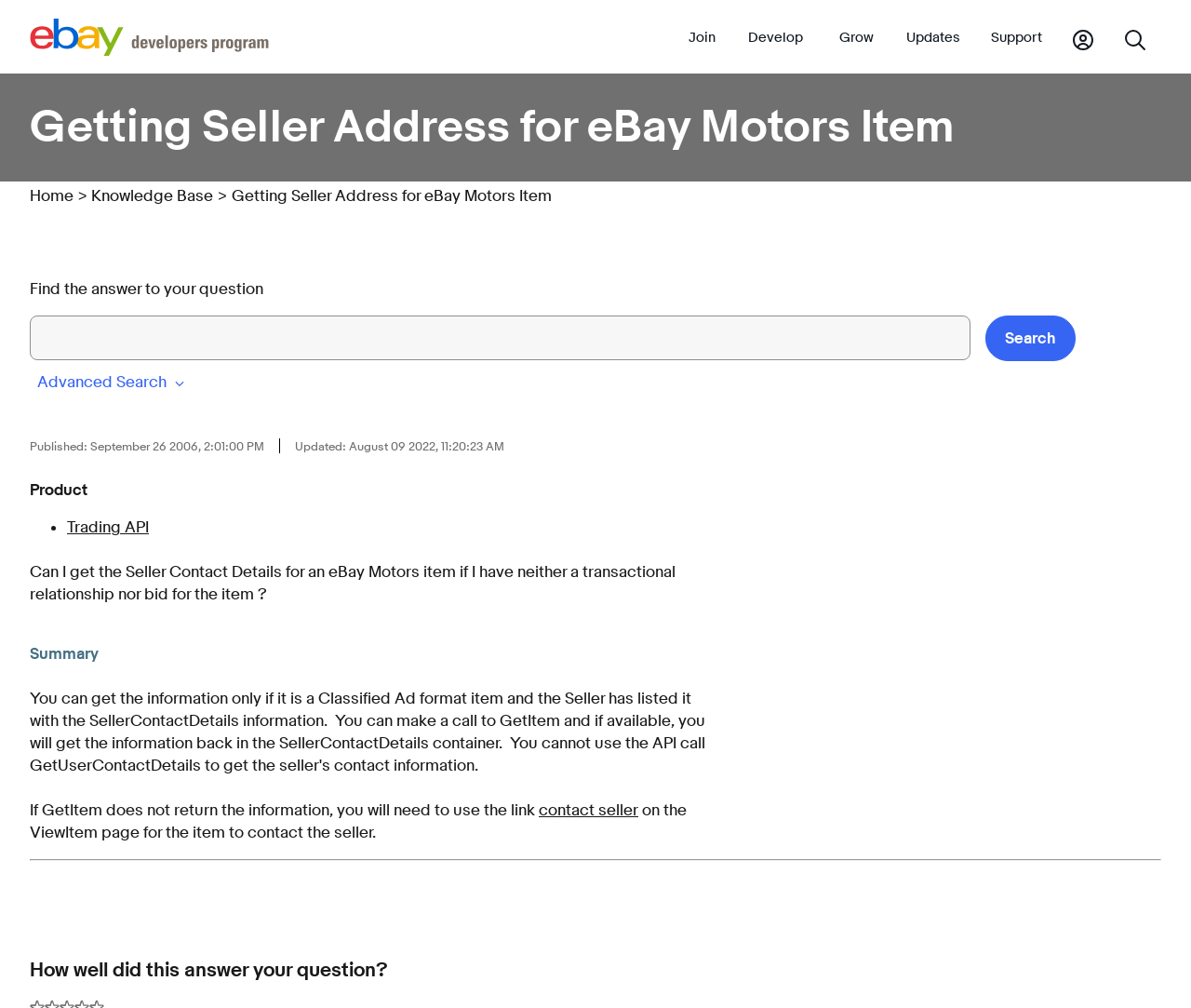Refer to the image and provide a thorough answer to this question:
How can you contact the seller if GetItem does not return the information?

According to the webpage, if GetItem does not return the seller's contact information, you can use the 'contact seller' link on the ViewItem page for the item to contact the seller.